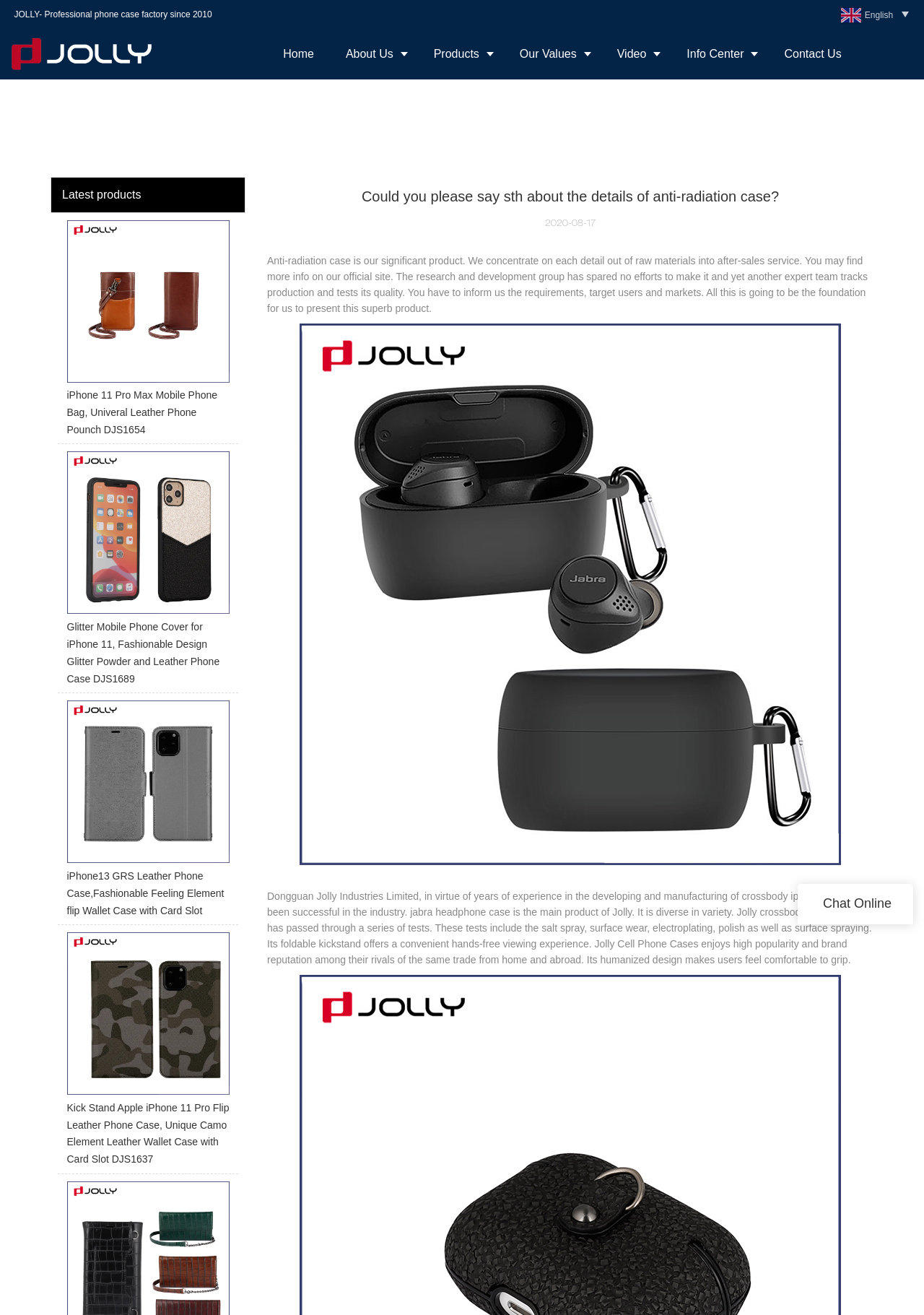Pinpoint the bounding box coordinates of the clickable area necessary to execute the following instruction: "Chat online with customer support". The coordinates should be given as four float numbers between 0 and 1, namely [left, top, right, bottom].

[0.891, 0.682, 0.965, 0.693]